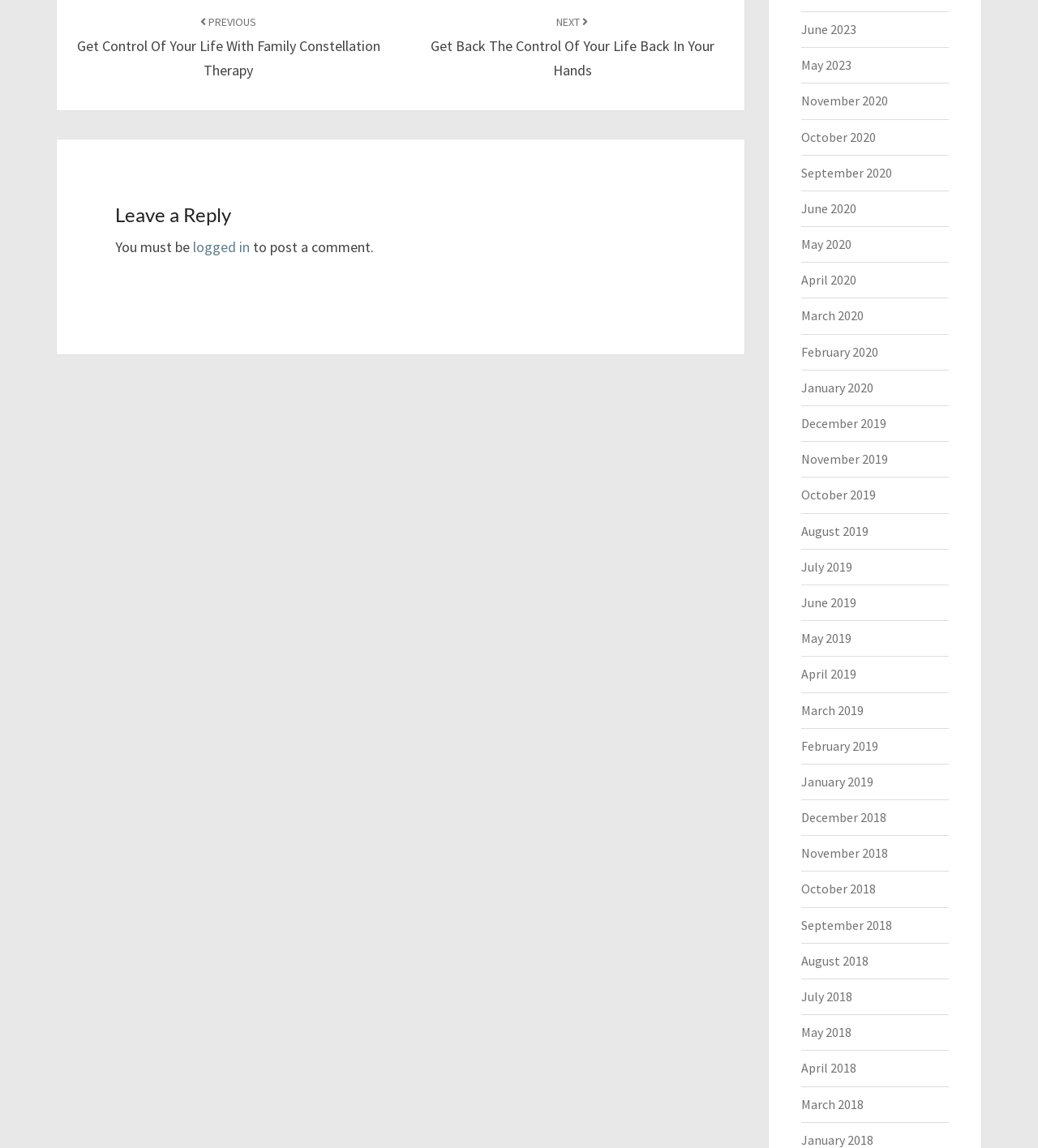Bounding box coordinates are specified in the format (top-left x, top-left y, bottom-right x, bottom-right y). All values are floating point numbers bounded between 0 and 1. Please provide the bounding box coordinate of the region this sentence describes: January 2018

[0.771, 0.986, 0.841, 1.0]